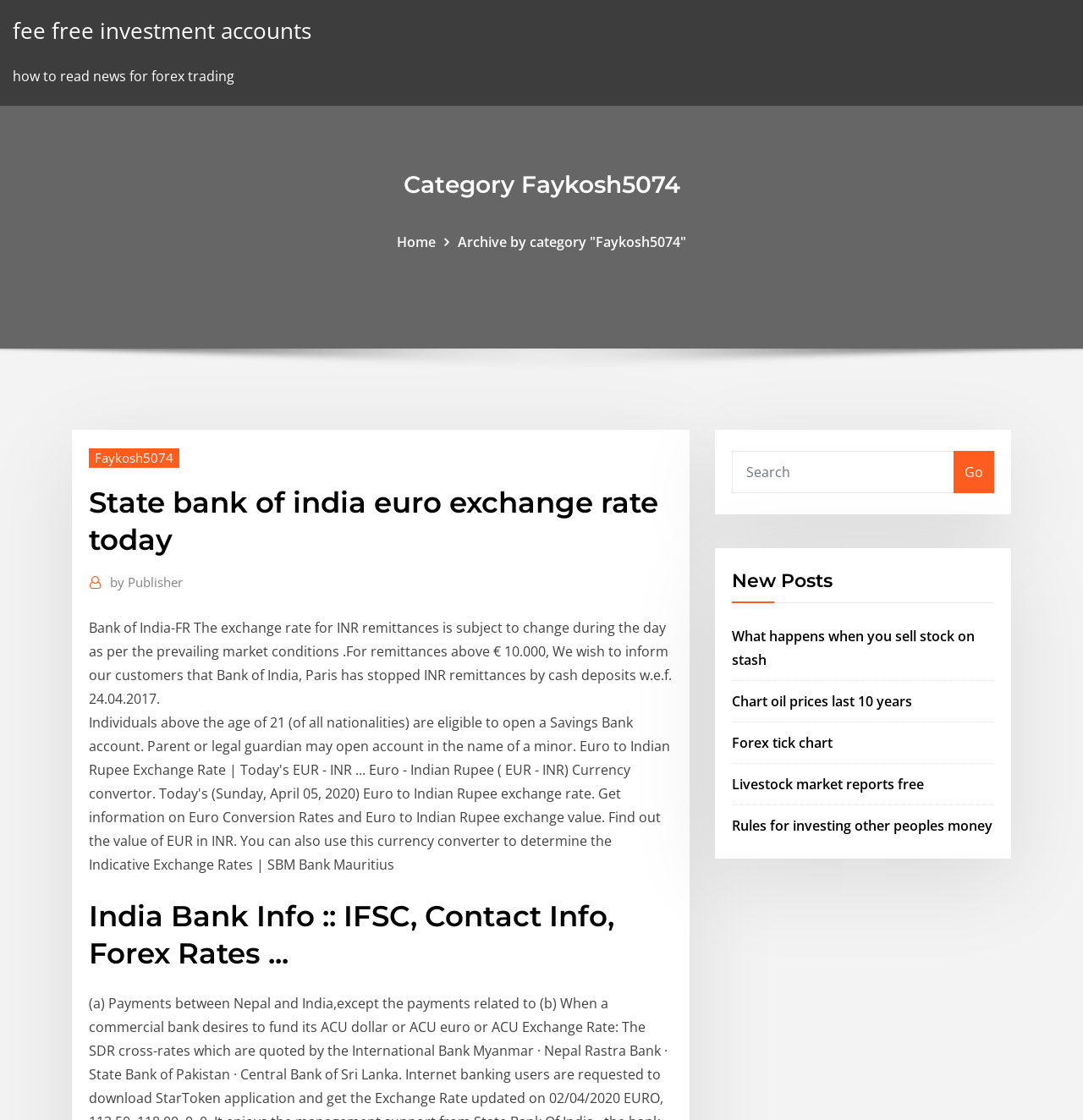What is the purpose of the textbox?
Answer the question with a single word or phrase derived from the image.

Search